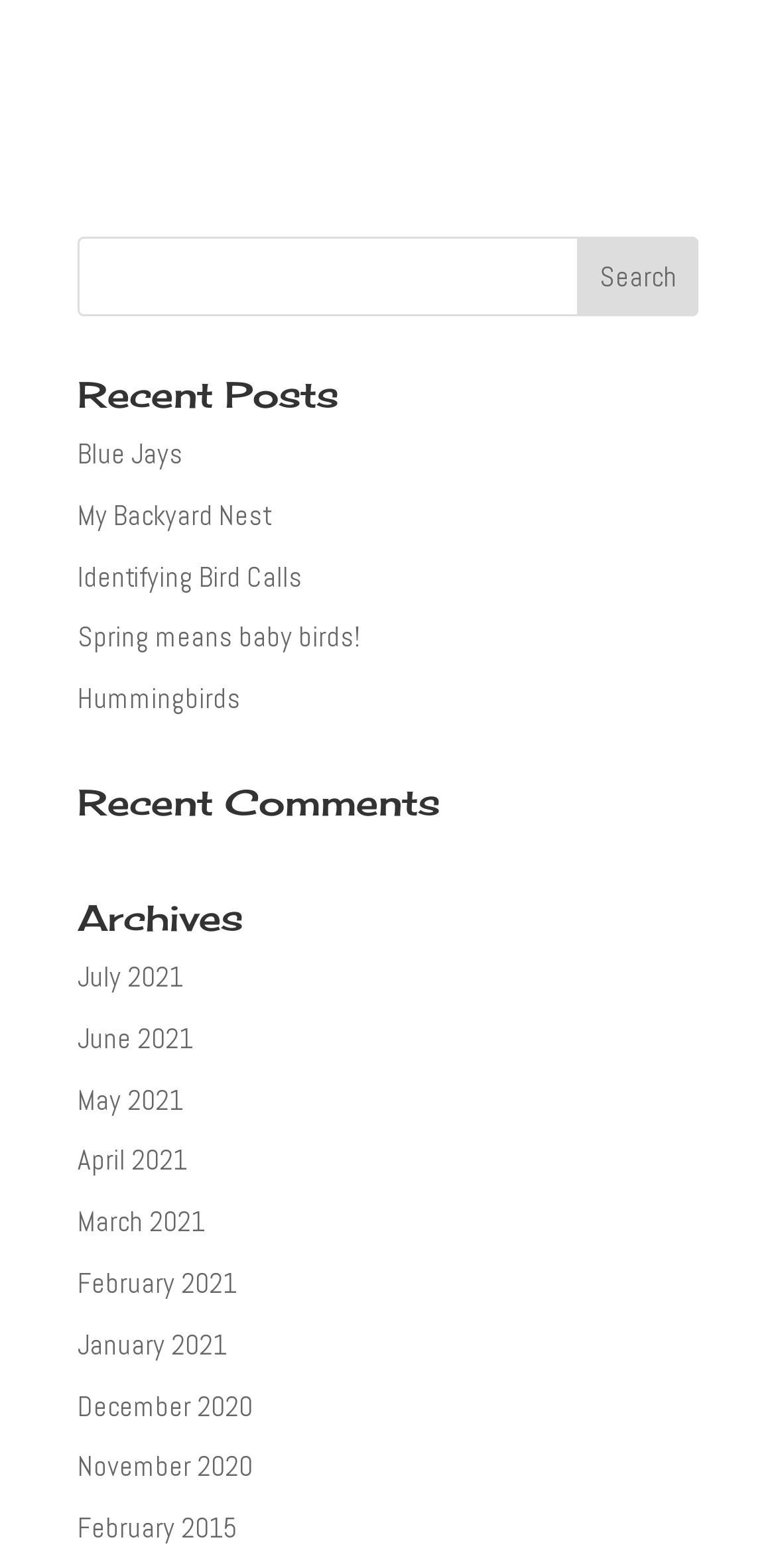Determine the bounding box coordinates of the clickable region to follow the instruction: "go to archives of July 2021".

[0.1, 0.611, 0.236, 0.634]